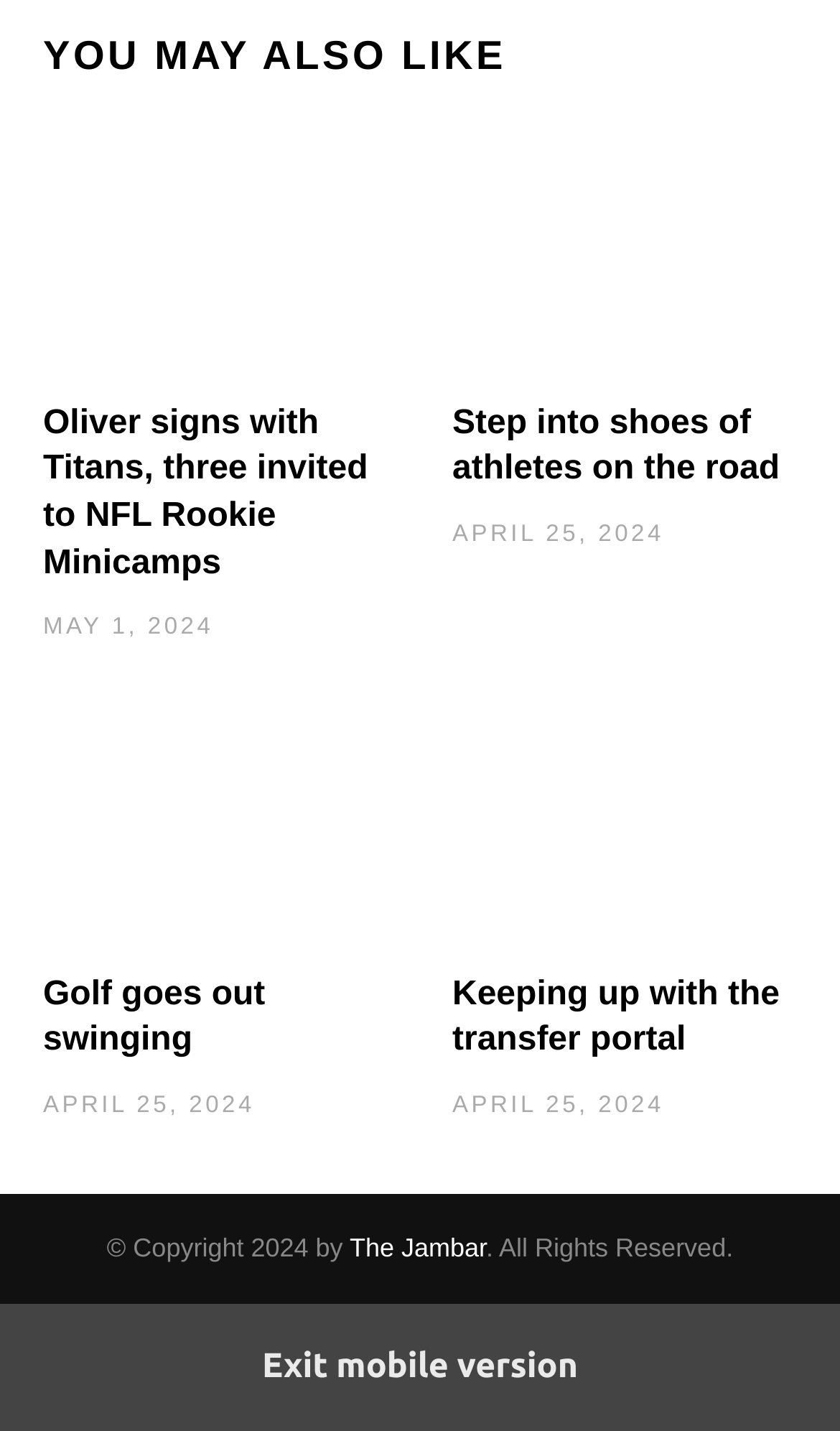From the element description Golf goes out swinging, predict the bounding box coordinates of the UI element. The coordinates must be specified in the format (top-left x, top-left y, bottom-right x, bottom-right y) and should be within the 0 to 1 range.

[0.051, 0.682, 0.316, 0.74]